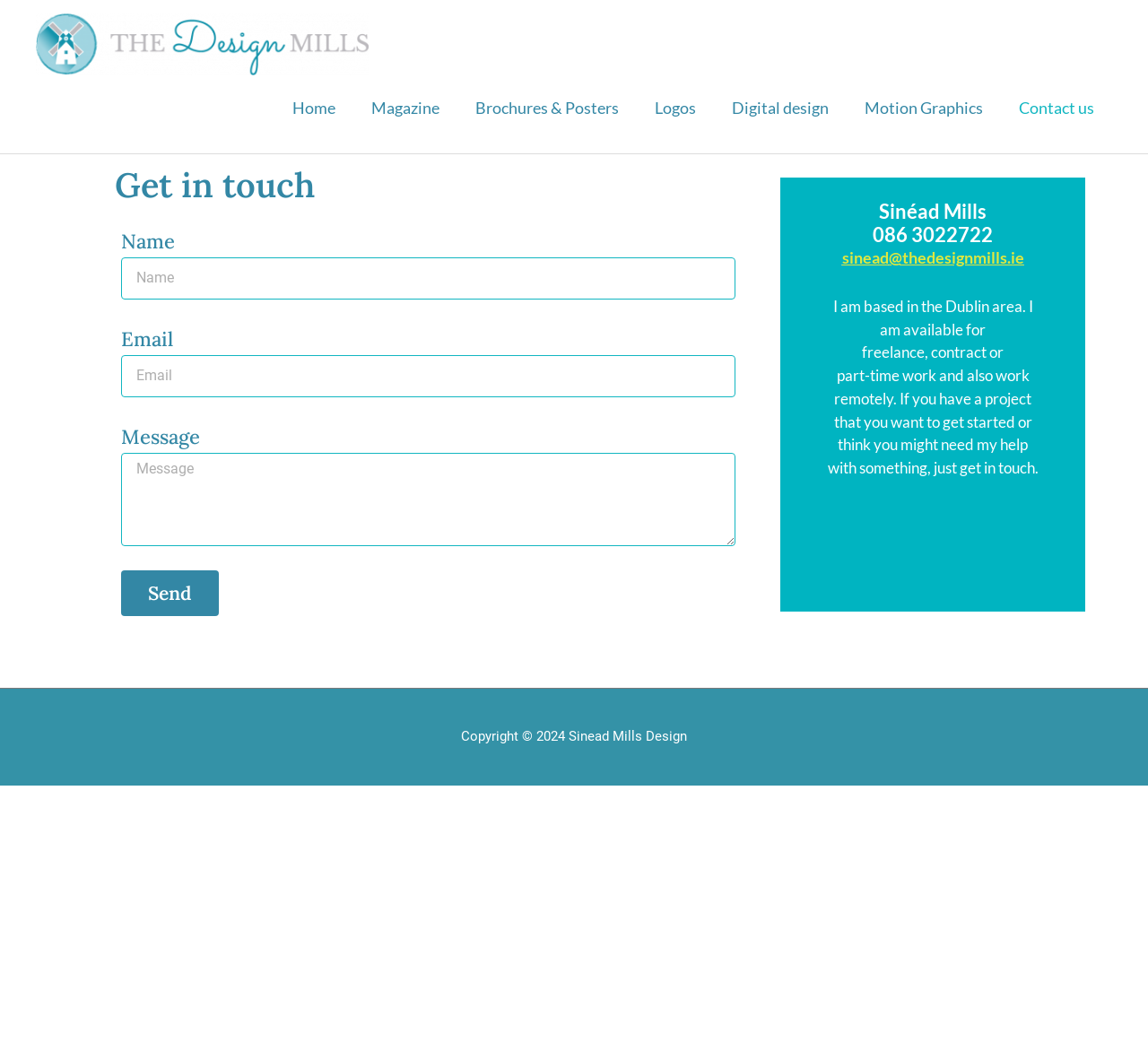Generate a thorough description of the webpage.

The webpage is titled "Contact us - Sinead Mills Design" and has a prominent logo at the top left corner with the text "Sinead Mills Design". Below the logo, there is a navigation menu with 7 links: "Home", "Magazine", "Brochures & Posters", "Logos", "Digital design", "Motion Graphics", and "Contact us".

The main content of the page is divided into two sections. On the left side, there is a contact form with fields for "Name", "Email", and "Message", along with a "Send" button. Above the form, there is a heading that reads "Get in touch".

On the right side, there is a section with the designer's contact information, including their name, phone number, and email address. Below this, there is a paragraph of text that describes the designer's availability for freelance, contract, or part-time work, and their ability to work remotely. The text also invites visitors to get in touch if they have a project they want to discuss.

At the bottom of the page, there is a footer section with copyright information and the designer's name.